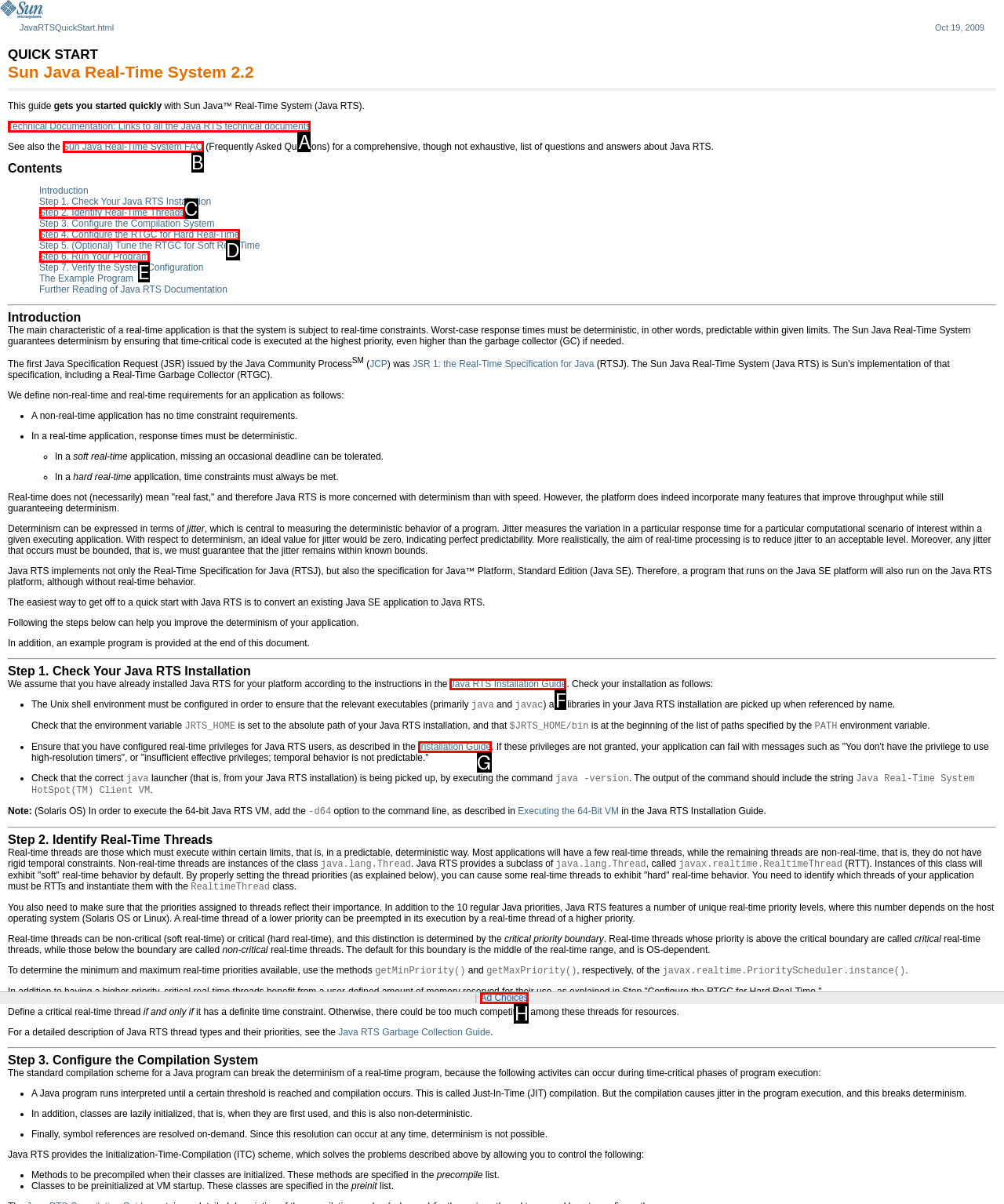Identify which HTML element should be clicked to fulfill this instruction: Click the 'Java RTS Installation Guide' link Reply with the correct option's letter.

F